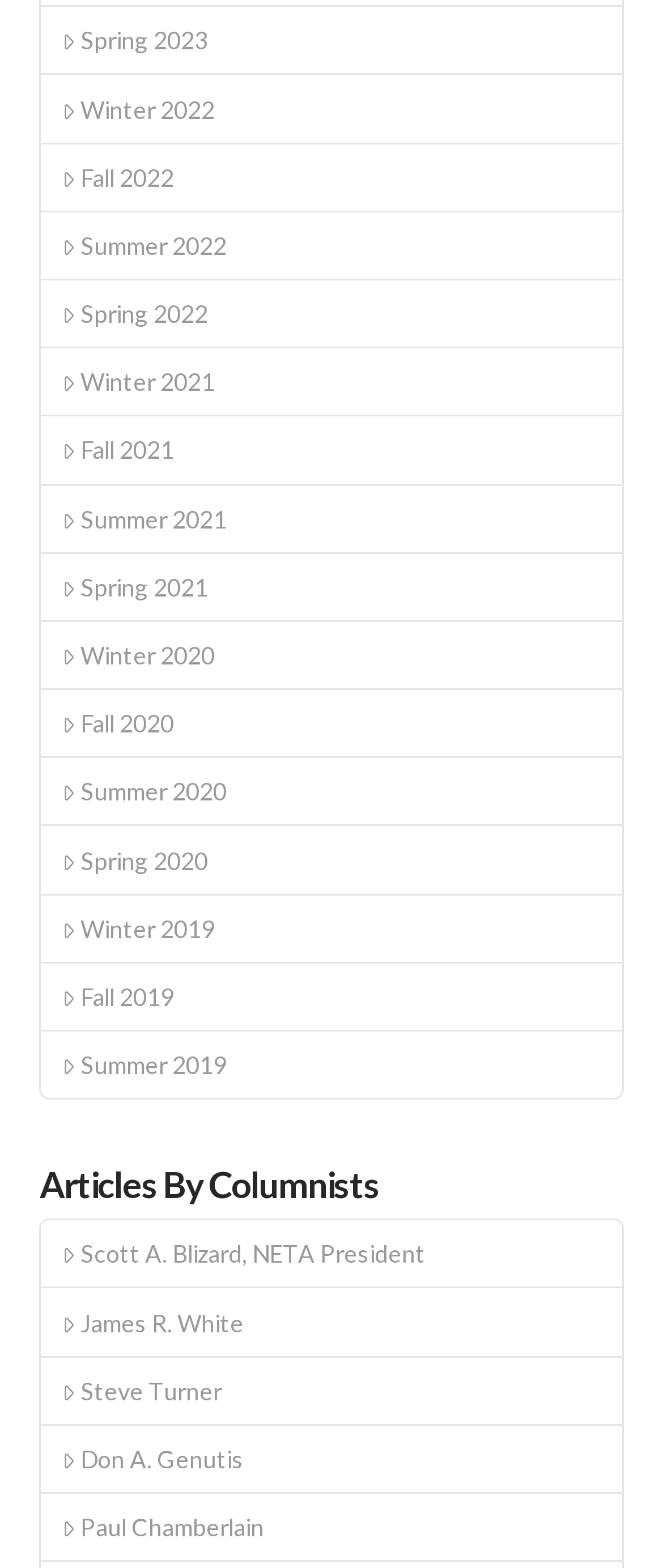Please find the bounding box coordinates for the clickable element needed to perform this instruction: "Explore articles by James R. White".

[0.063, 0.822, 0.937, 0.866]